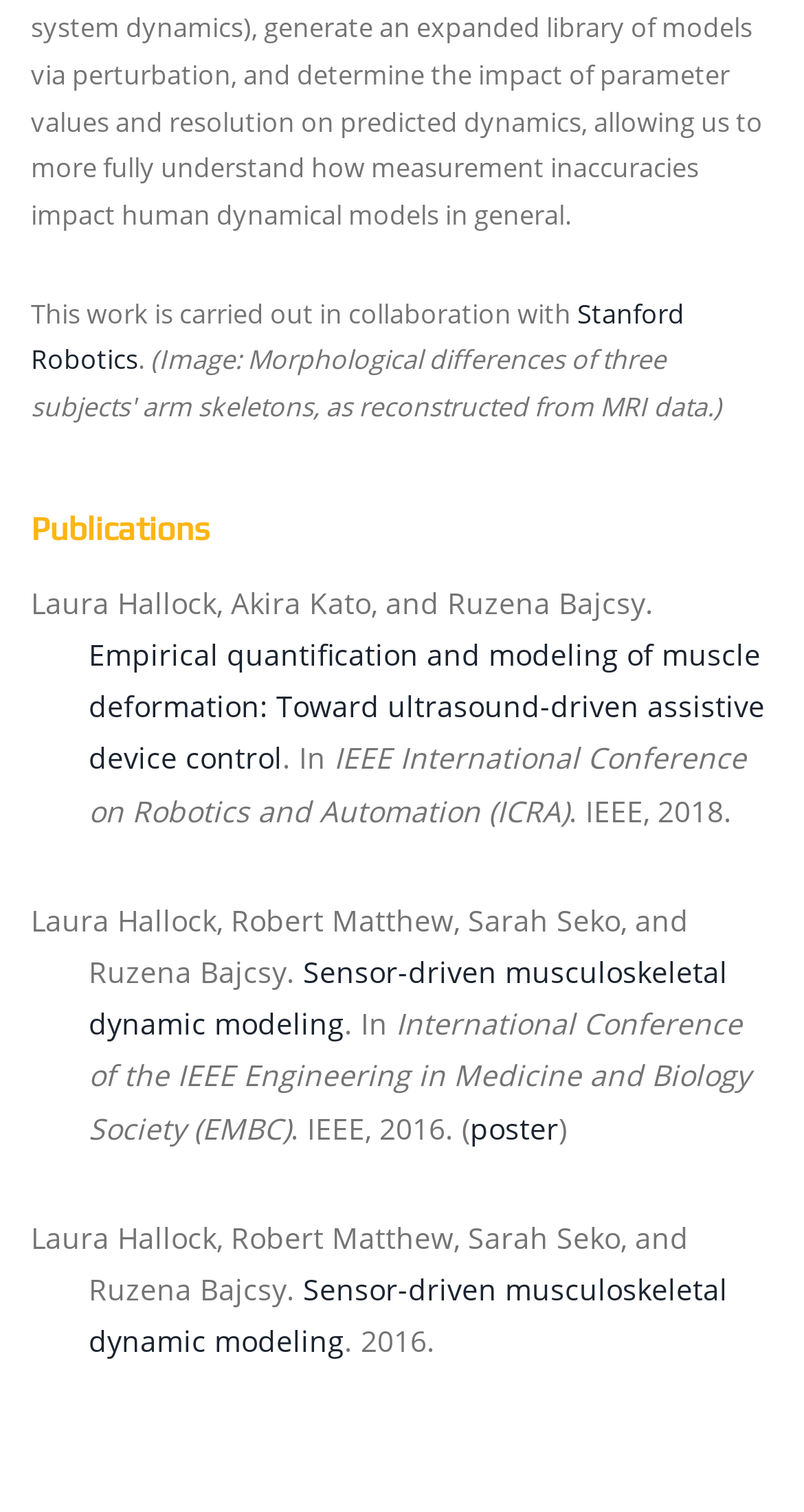Using floating point numbers between 0 and 1, provide the bounding box coordinates in the format (top-left x, top-left y, bottom-right x, bottom-right y). Locate the UI element described here: Stanford Robotics

[0.038, 0.195, 0.851, 0.249]